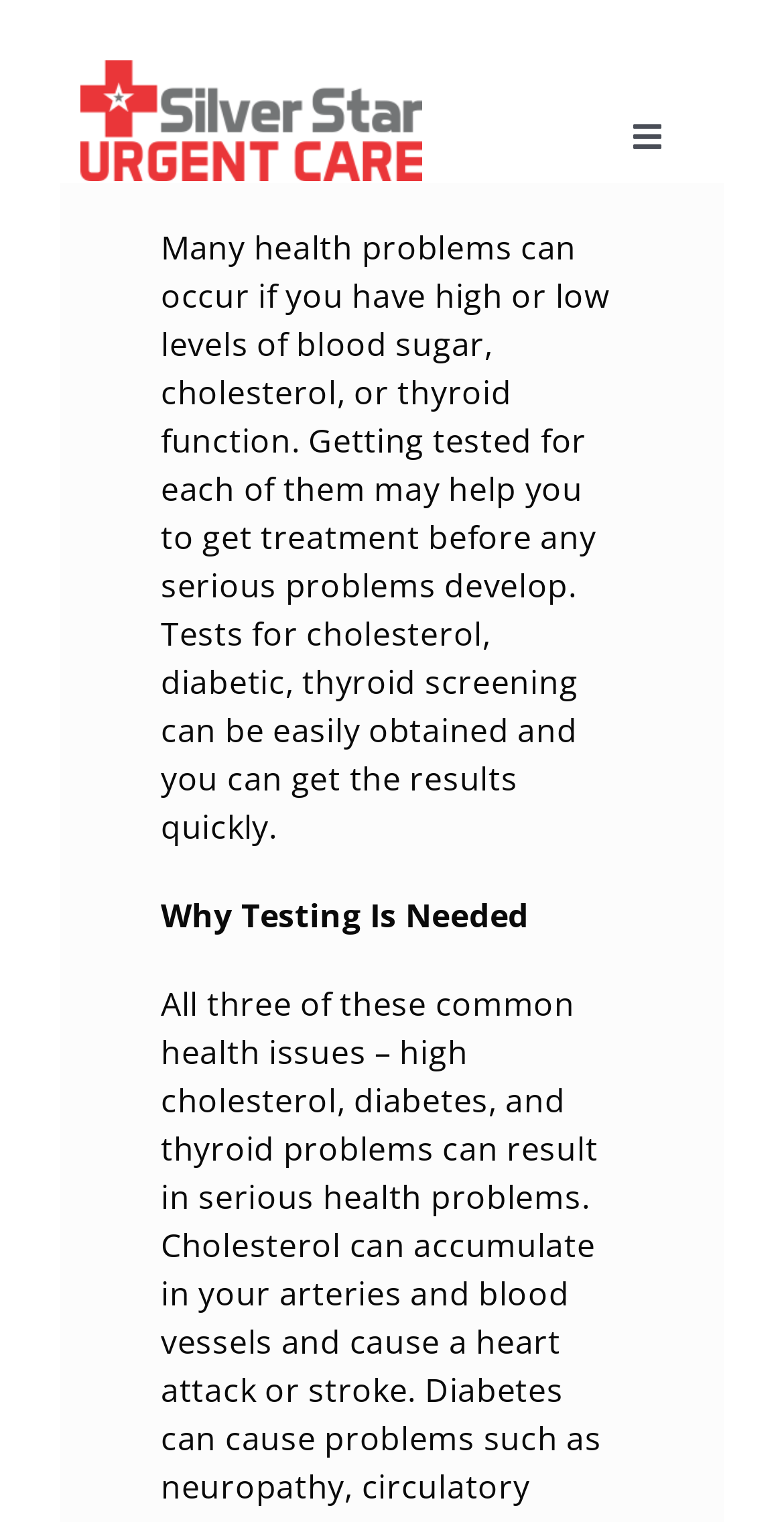Extract the bounding box for the UI element that matches this description: "About Us".

[0.0, 0.206, 1.0, 0.292]